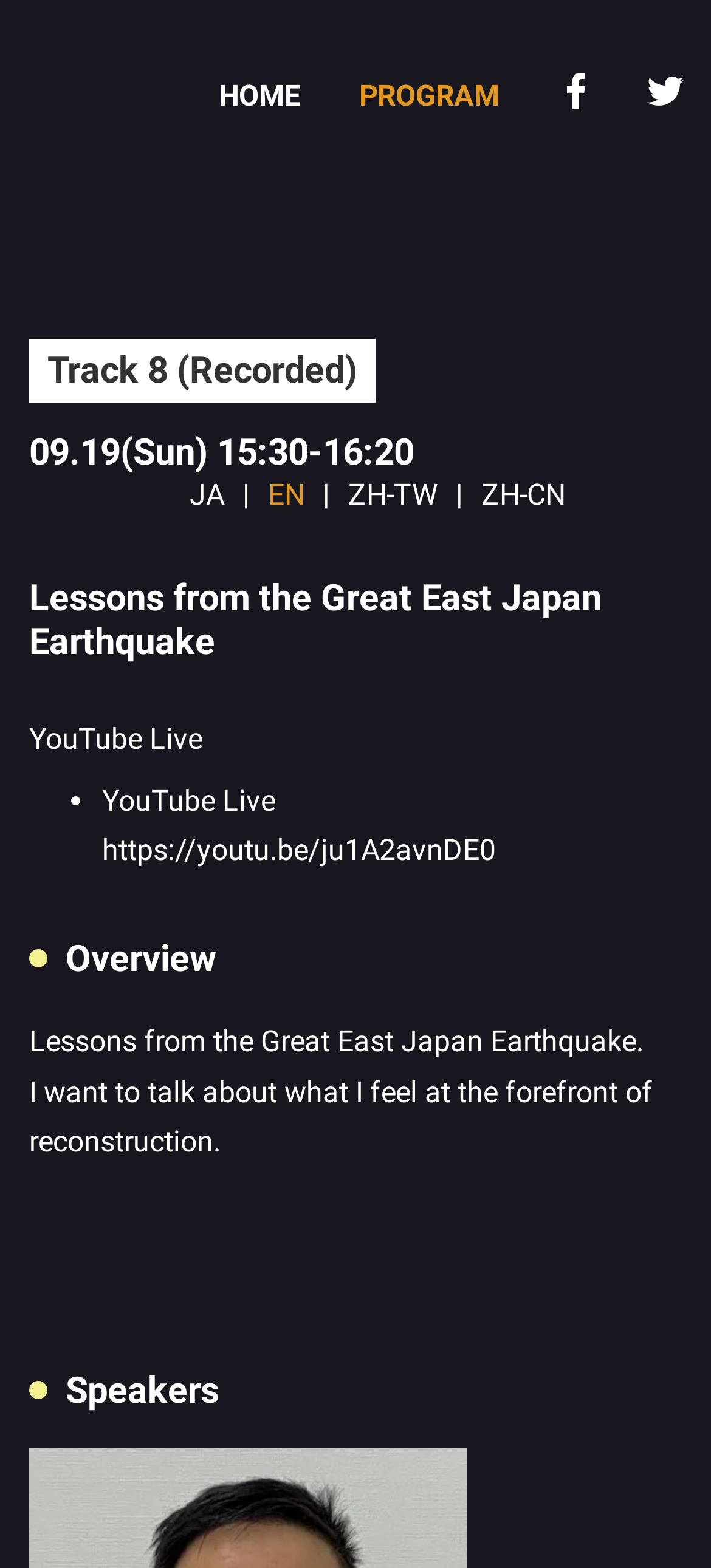Find the bounding box coordinates of the element's region that should be clicked in order to follow the given instruction: "go to home page". The coordinates should consist of four float numbers between 0 and 1, i.e., [left, top, right, bottom].

[0.308, 0.047, 0.423, 0.075]